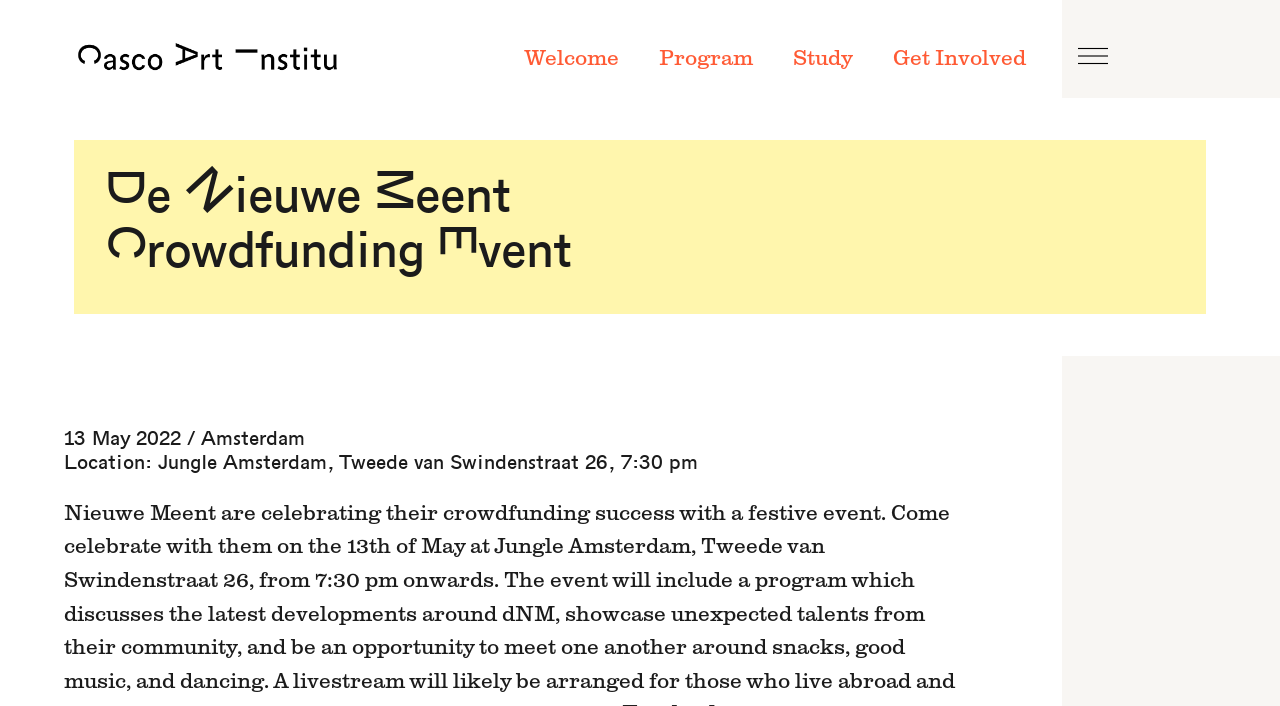What is the event location?
Look at the image and answer with only one word or phrase.

Jungle Amsterdam